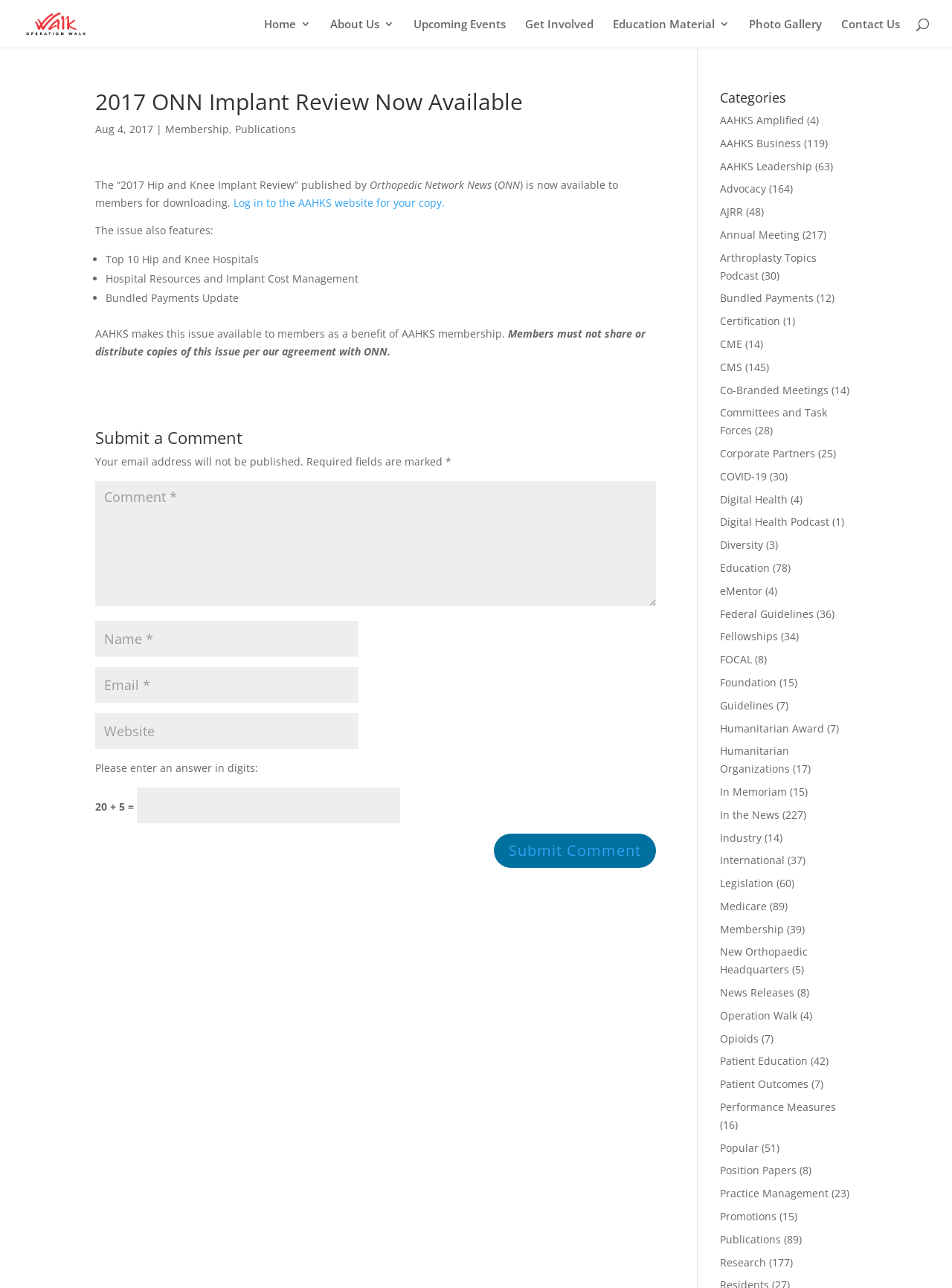Can you find and provide the title of the webpage?

2017 ONN Implant Review Now Available